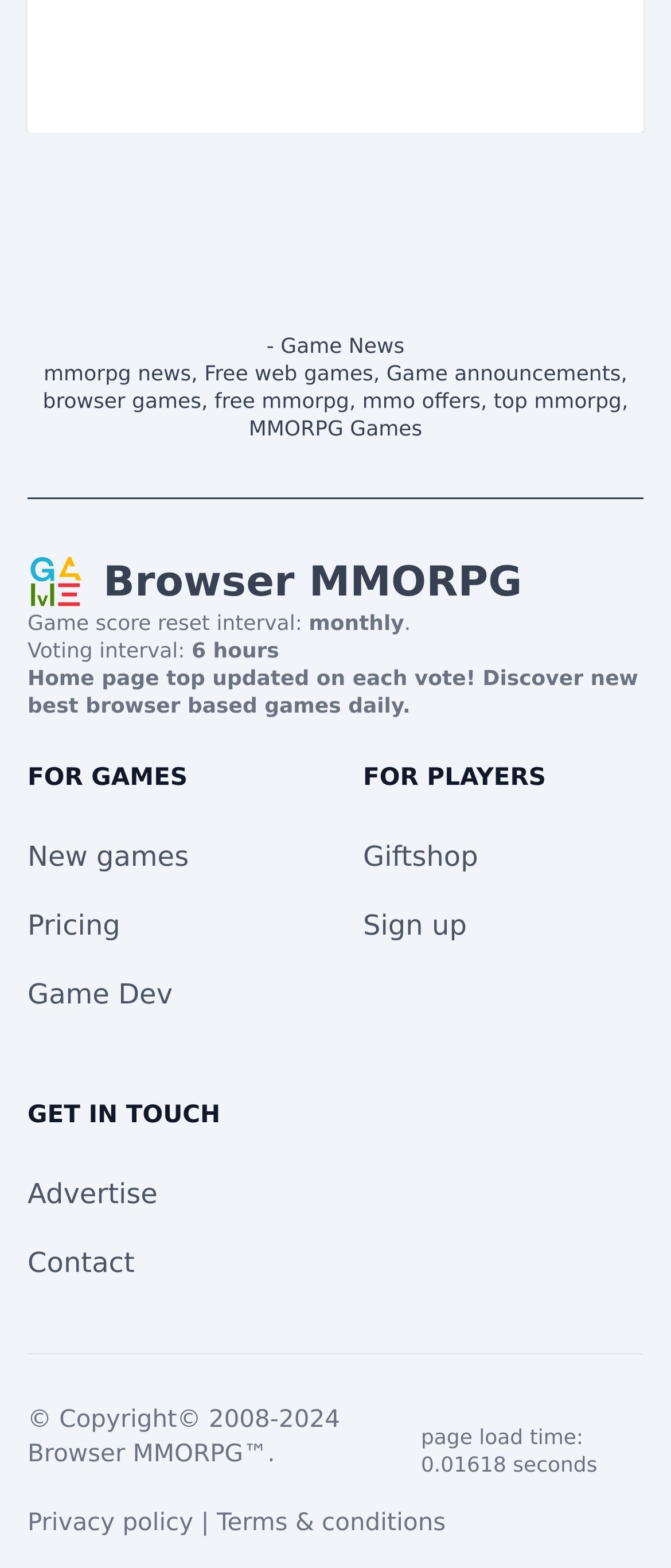Locate the bounding box of the UI element described in the following text: "Privacy policy".

[0.041, 0.963, 0.288, 0.981]